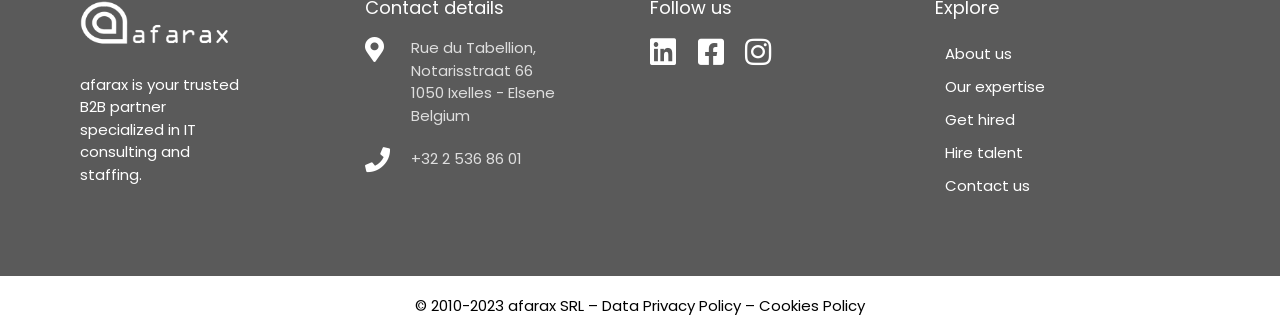Determine the bounding box for the described UI element: "+32 2 536 86 01".

[0.285, 0.44, 0.492, 0.515]